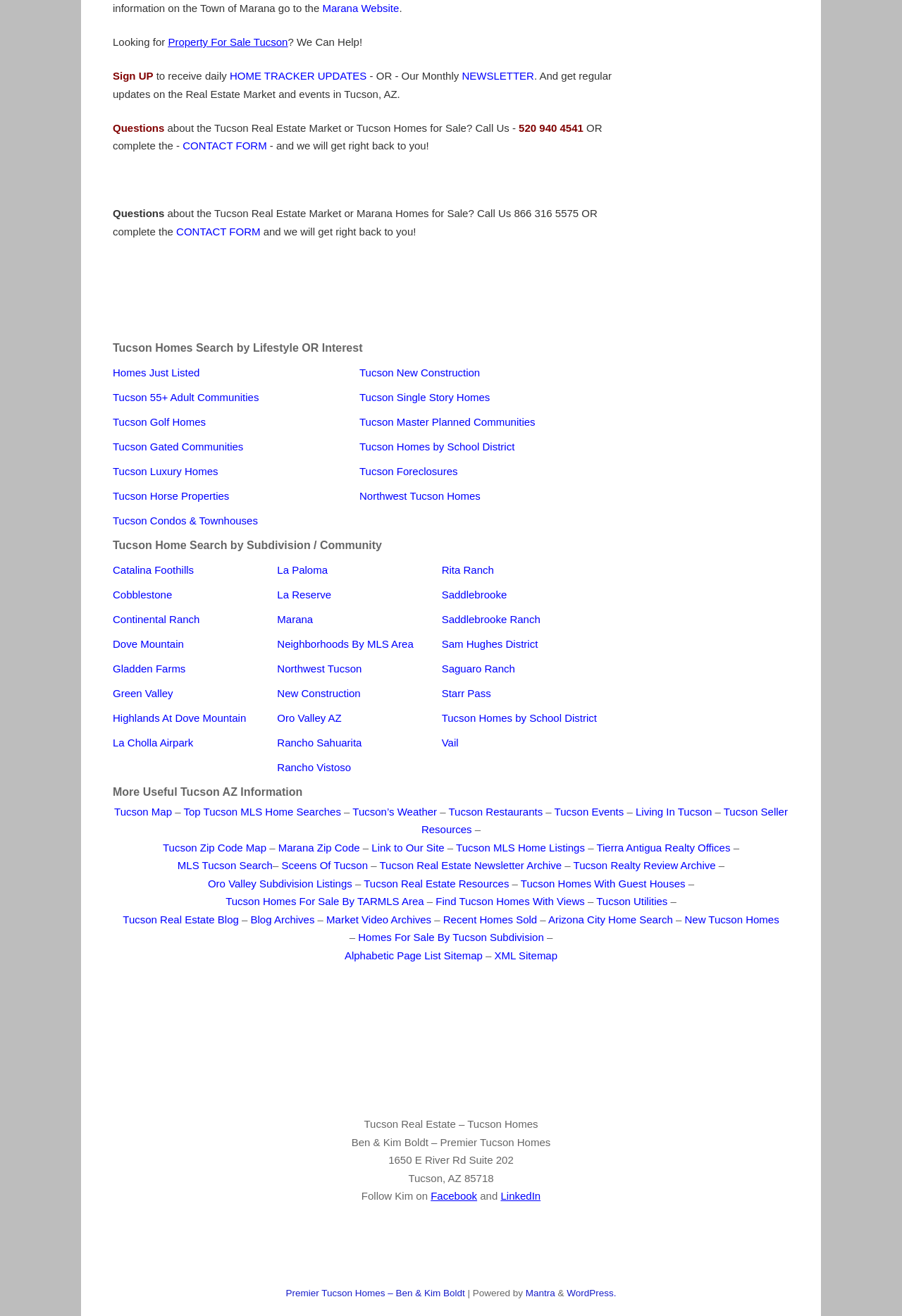How can users receive daily updates on the real estate market?
Please respond to the question with a detailed and well-explained answer.

According to the webpage, users can sign up for Home Tracker Updates to receive daily updates on the real estate market. This is mentioned in the section that says 'Sign UP to receive daily HOME TRACKER UPDATES'.